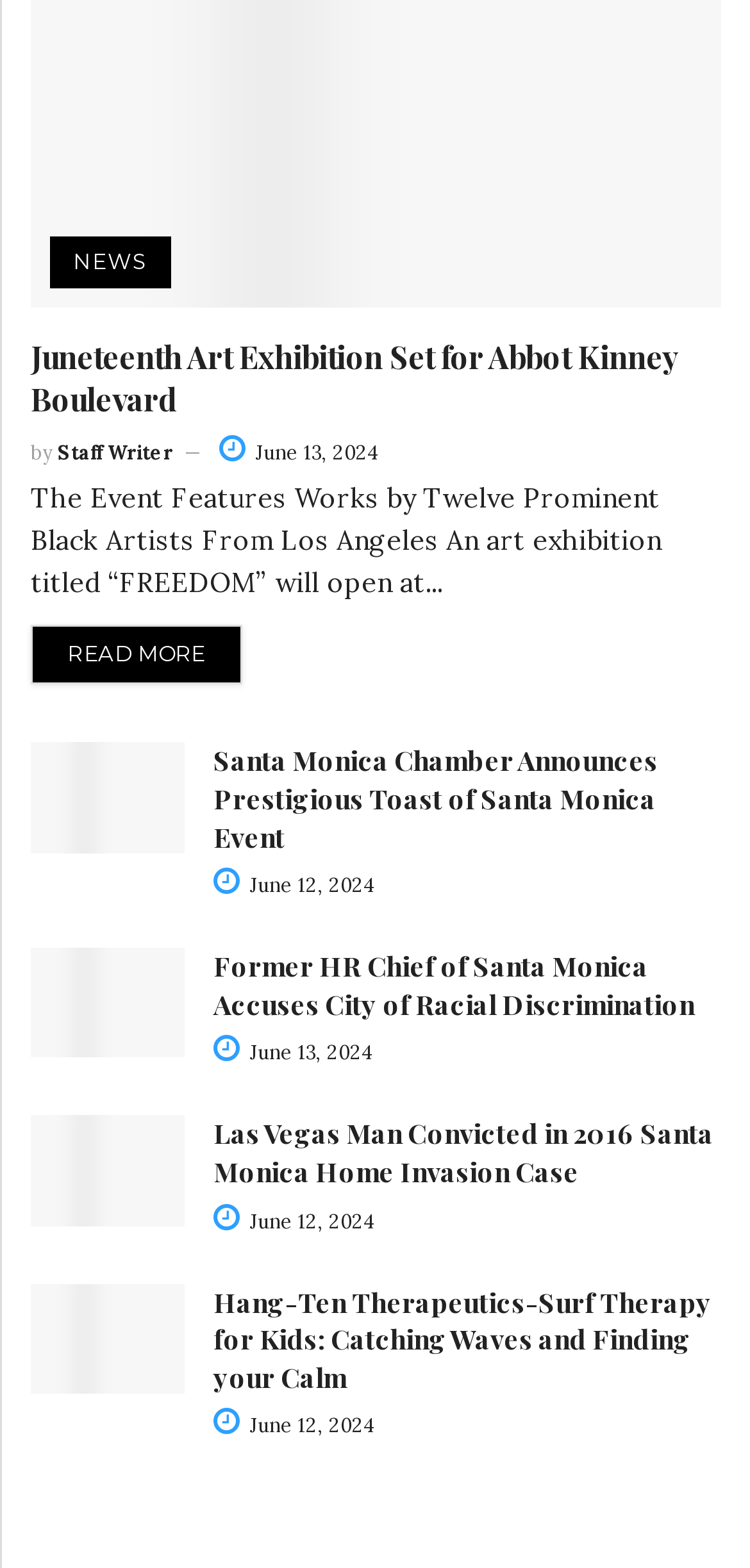Predict the bounding box coordinates of the area that should be clicked to accomplish the following instruction: "Learn more about Former HR Chief of Santa Monica Accuses City of Racial Discrimination". The bounding box coordinates should consist of four float numbers between 0 and 1, i.e., [left, top, right, bottom].

[0.285, 0.605, 0.926, 0.652]